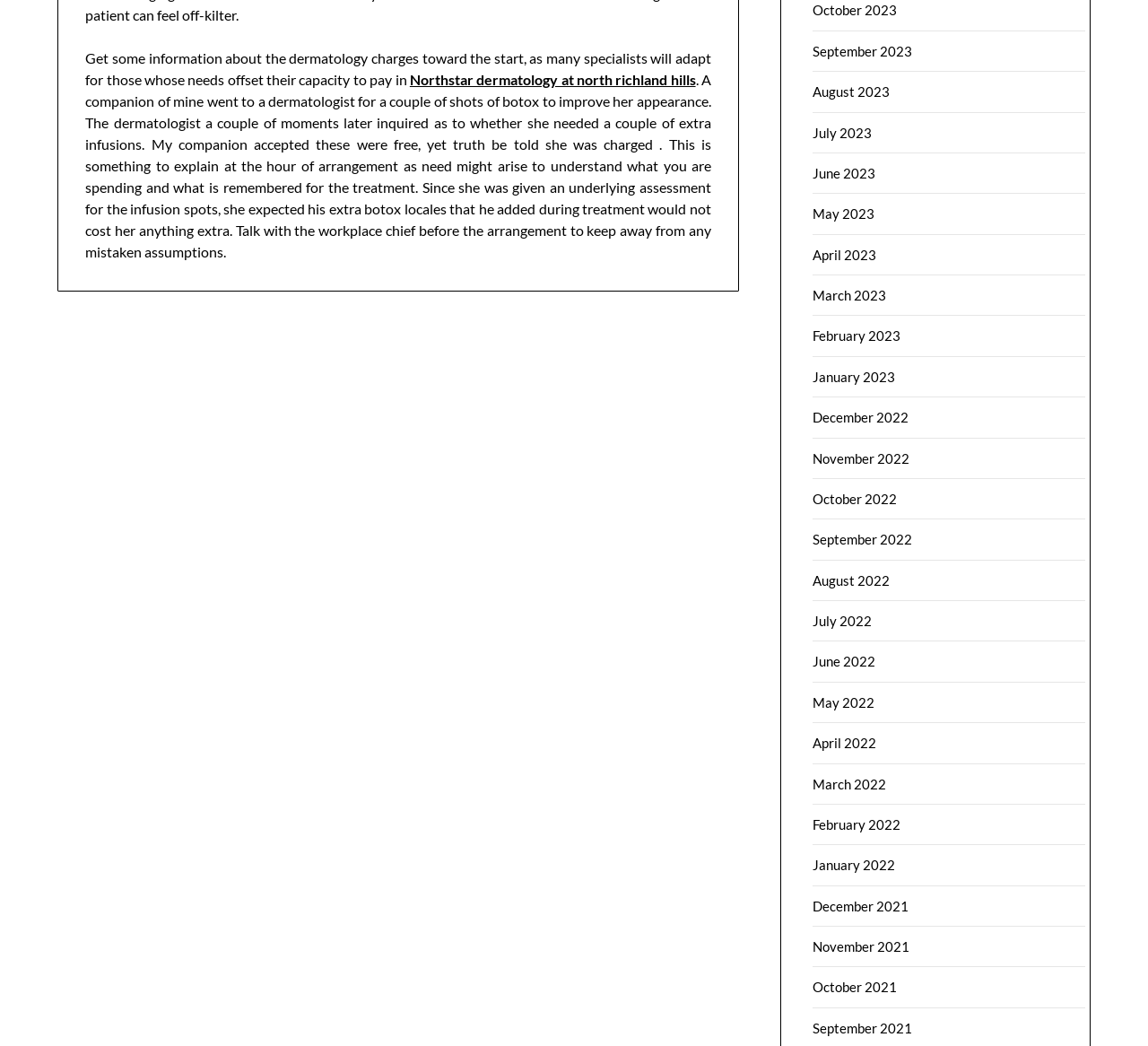Please respond to the question using a single word or phrase:
What is the purpose of the links at the bottom of the page?

Archive links